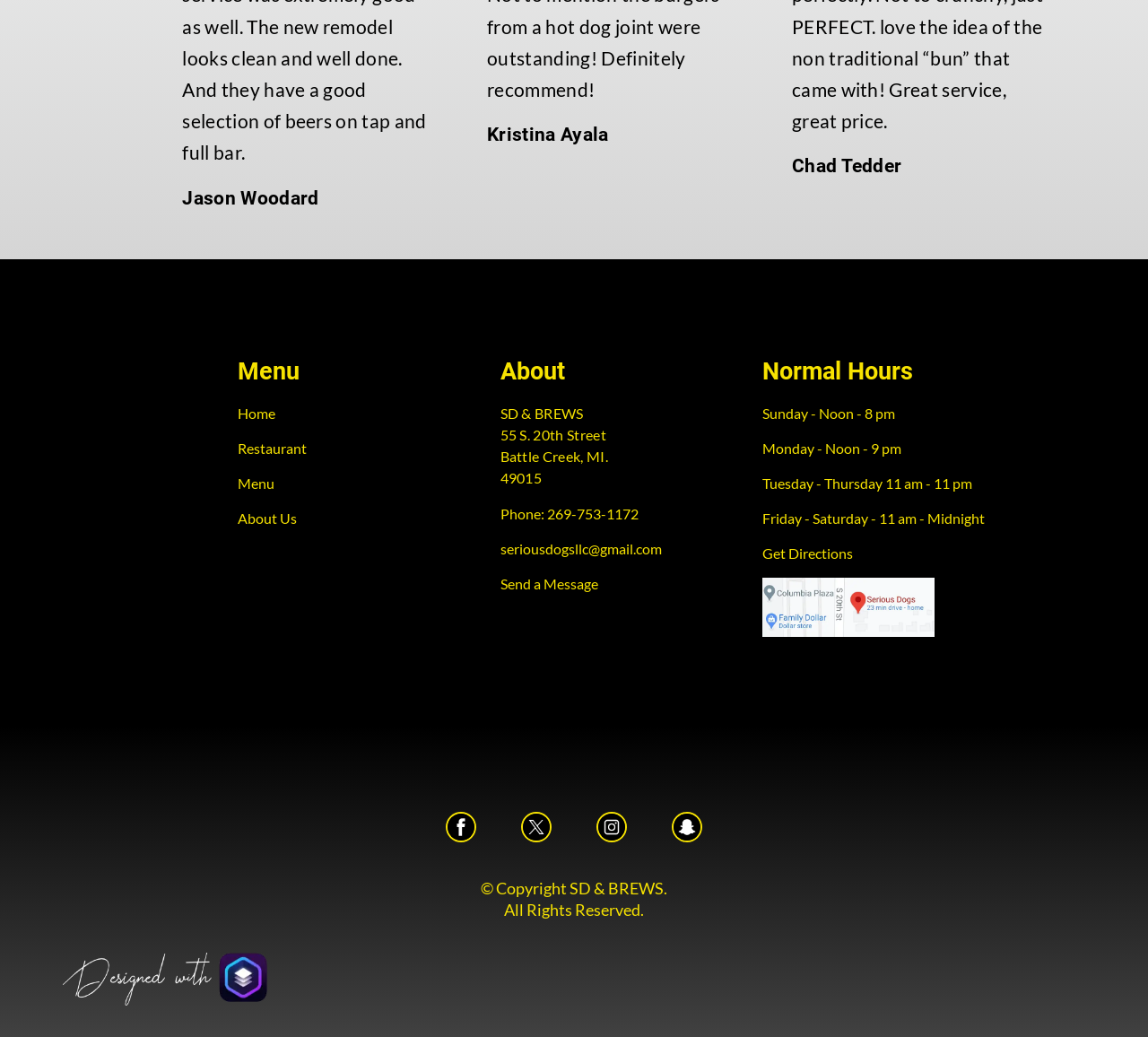Could you indicate the bounding box coordinates of the region to click in order to complete this instruction: "Visit Facebook".

[0.368, 0.788, 0.434, 0.804]